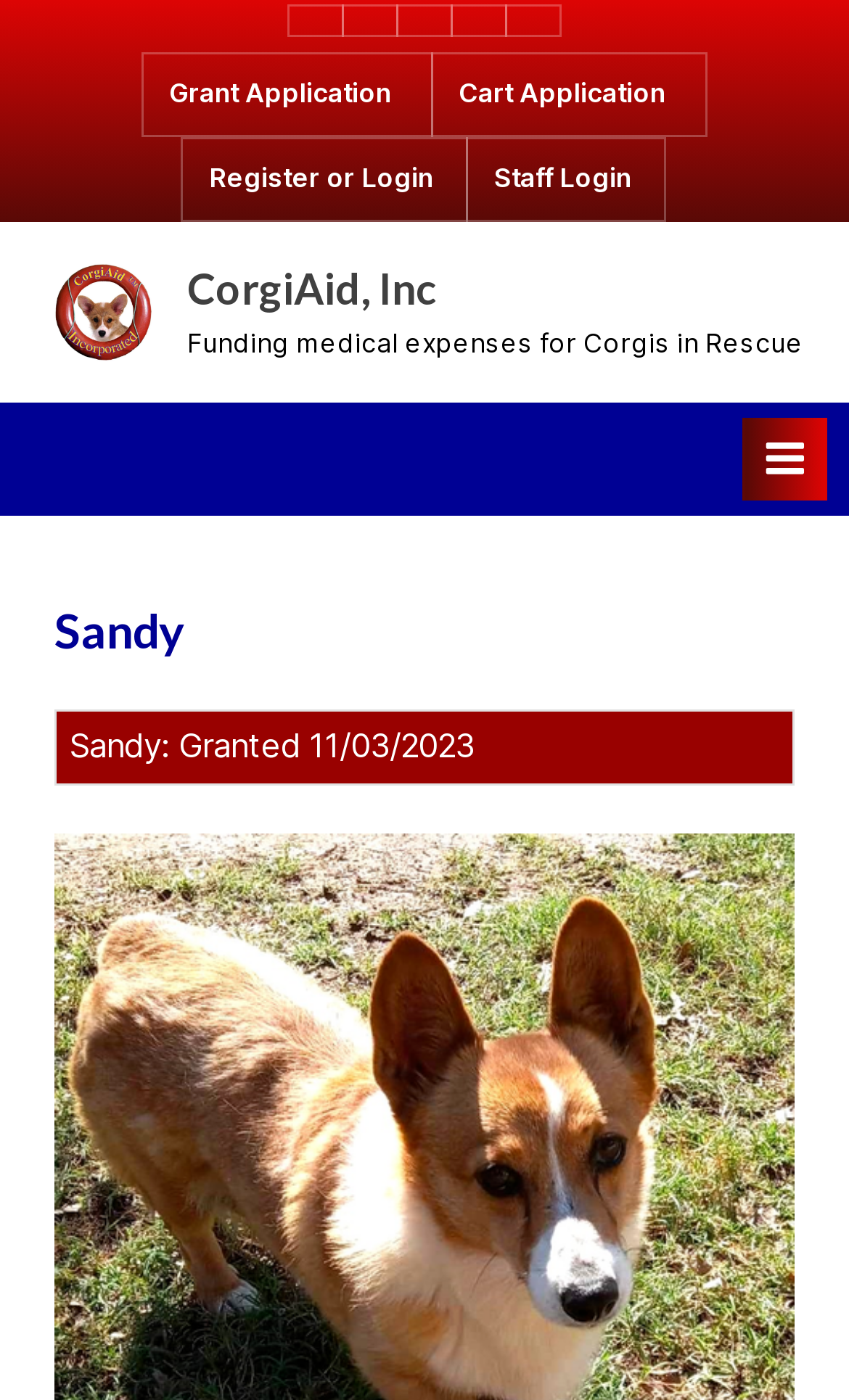What is the purpose of CorgiAid, Inc?
Using the image, give a concise answer in the form of a single word or short phrase.

Funding medical expenses